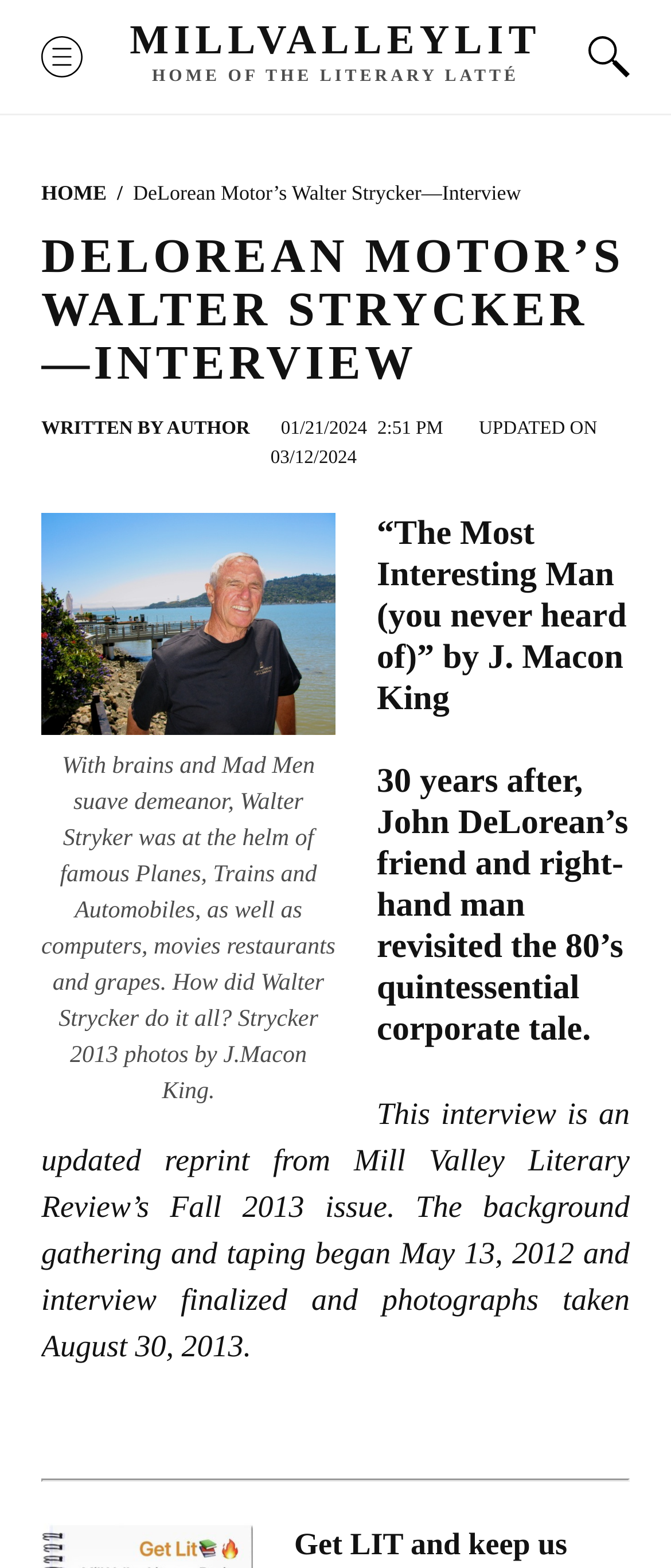Locate the bounding box for the described UI element: "01/21/20242:51 pm updated on 03/12/2024". Ensure the coordinates are four float numbers between 0 and 1, formatted as [left, top, right, bottom].

[0.403, 0.267, 0.89, 0.298]